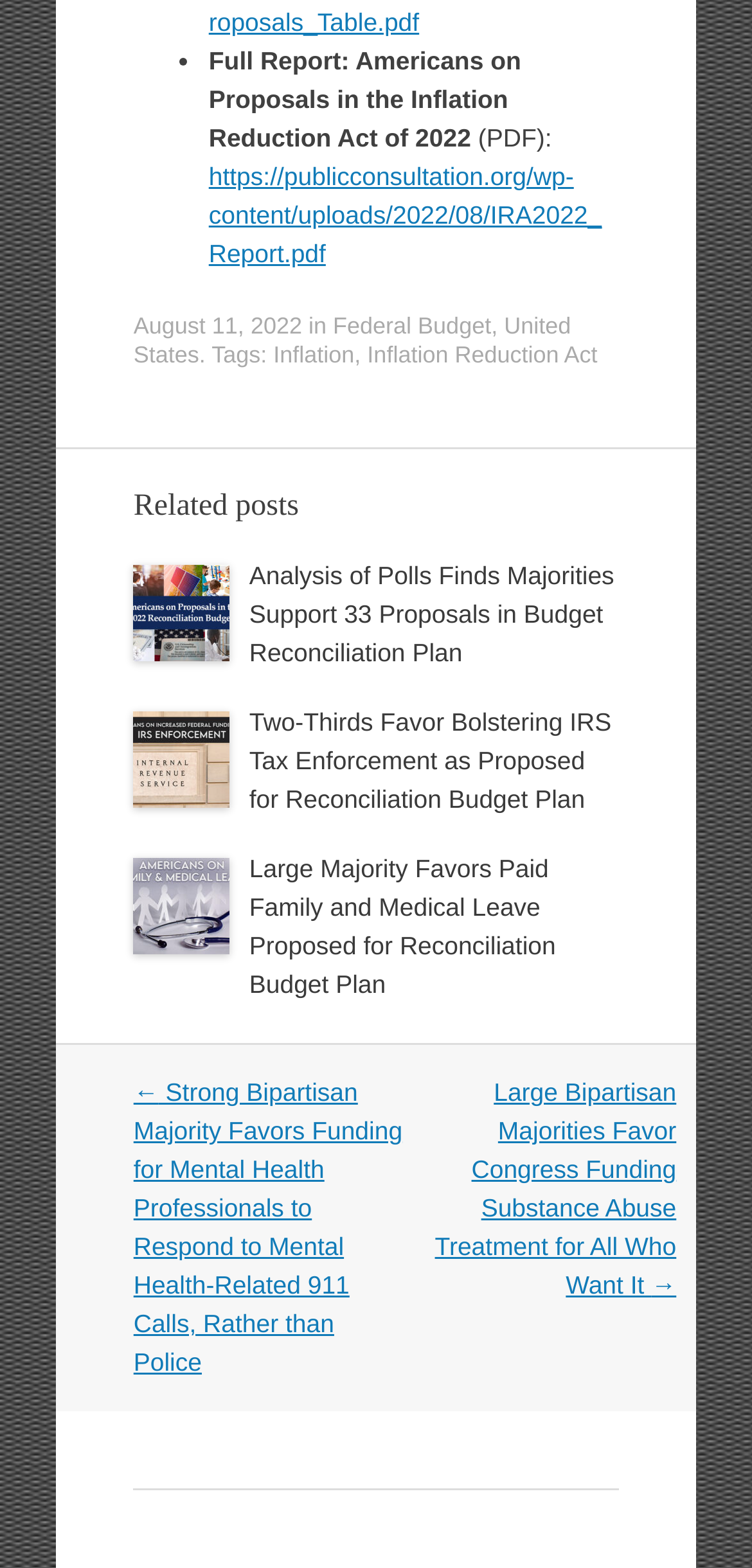What is the topic of the related post?
Look at the image and respond to the question as thoroughly as possible.

The topic of the related post can be found in the heading element with the bounding box coordinates [0.331, 0.355, 0.822, 0.429]. The text is 'Analysis of Polls Finds Majorities Support 33 Proposals in Budget Reconciliation Plan'.